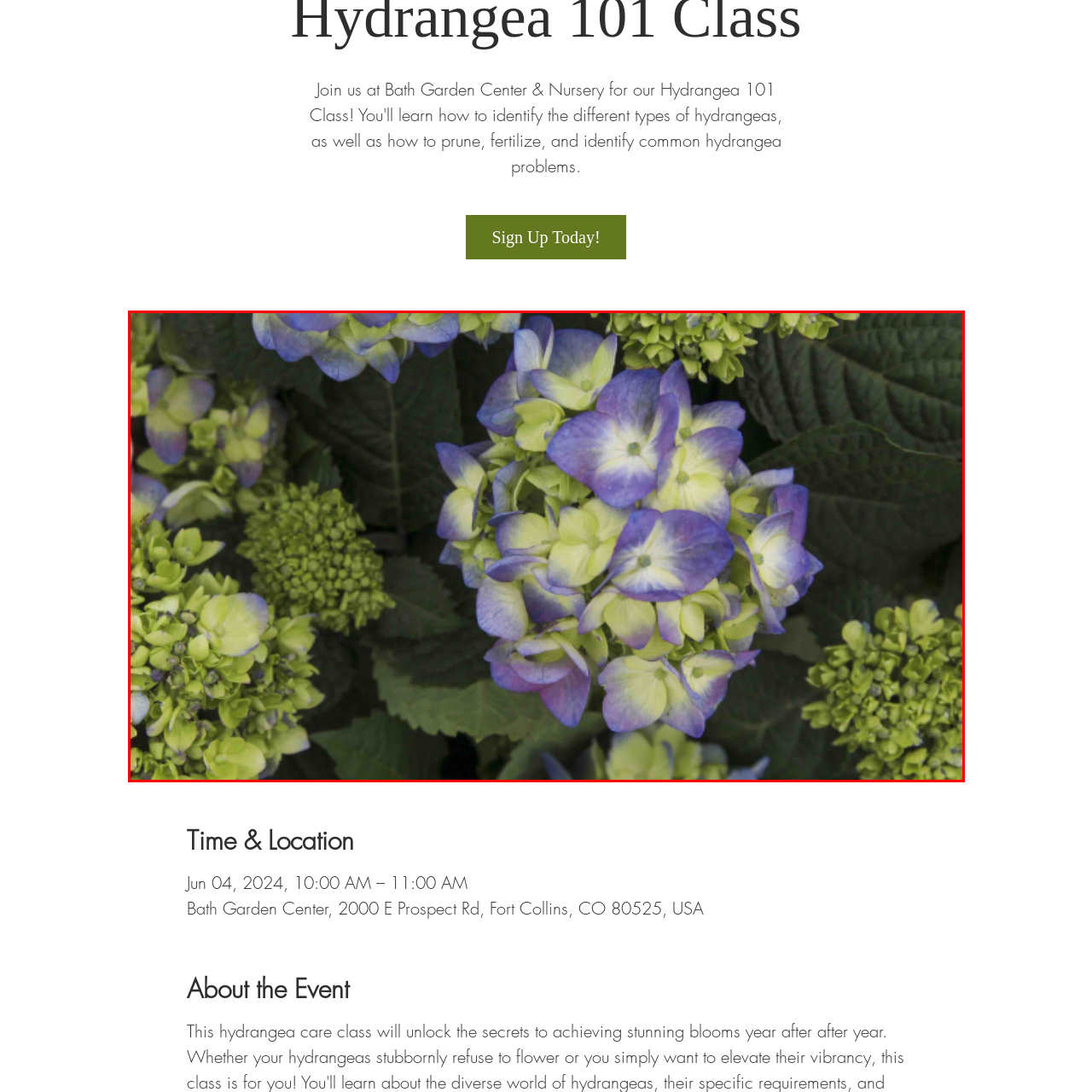Focus on the portion of the image highlighted in red and deliver a detailed explanation for the following question: What color dominates the scene?

The caption explicitly states that 'Rich blues and vibrant greens dominate the scene', indicating that these two colors are the most prominent in the image.